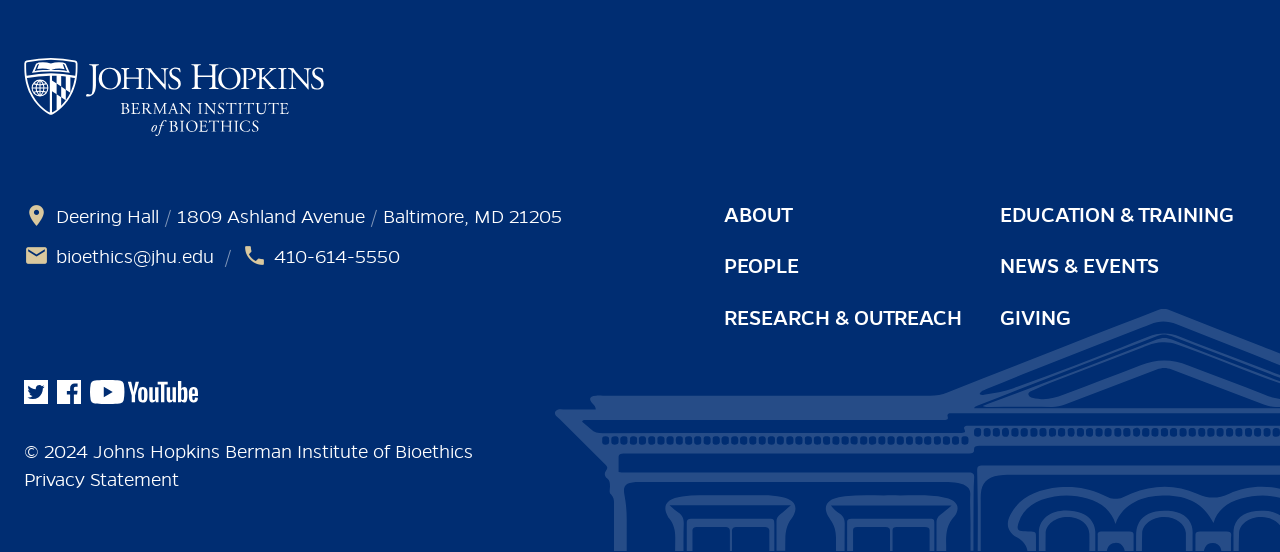Use a single word or phrase to answer this question: 
What is the name of the institute?

Johns Hopkins Berman Institute of Bioethics